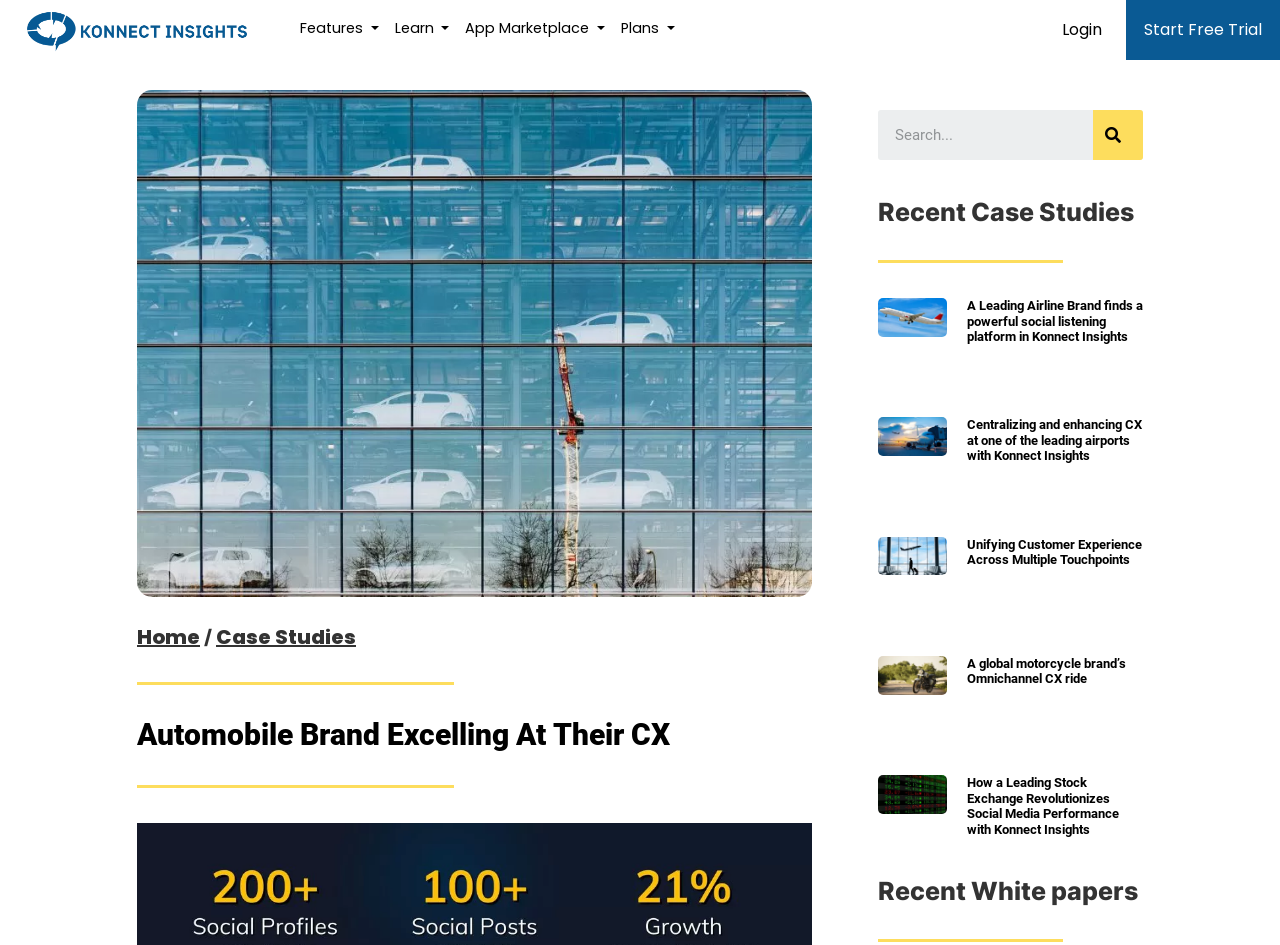Using the description "parent_node: Search name="s" placeholder="Search..." title="Search"", locate and provide the bounding box of the UI element.

[0.686, 0.116, 0.854, 0.169]